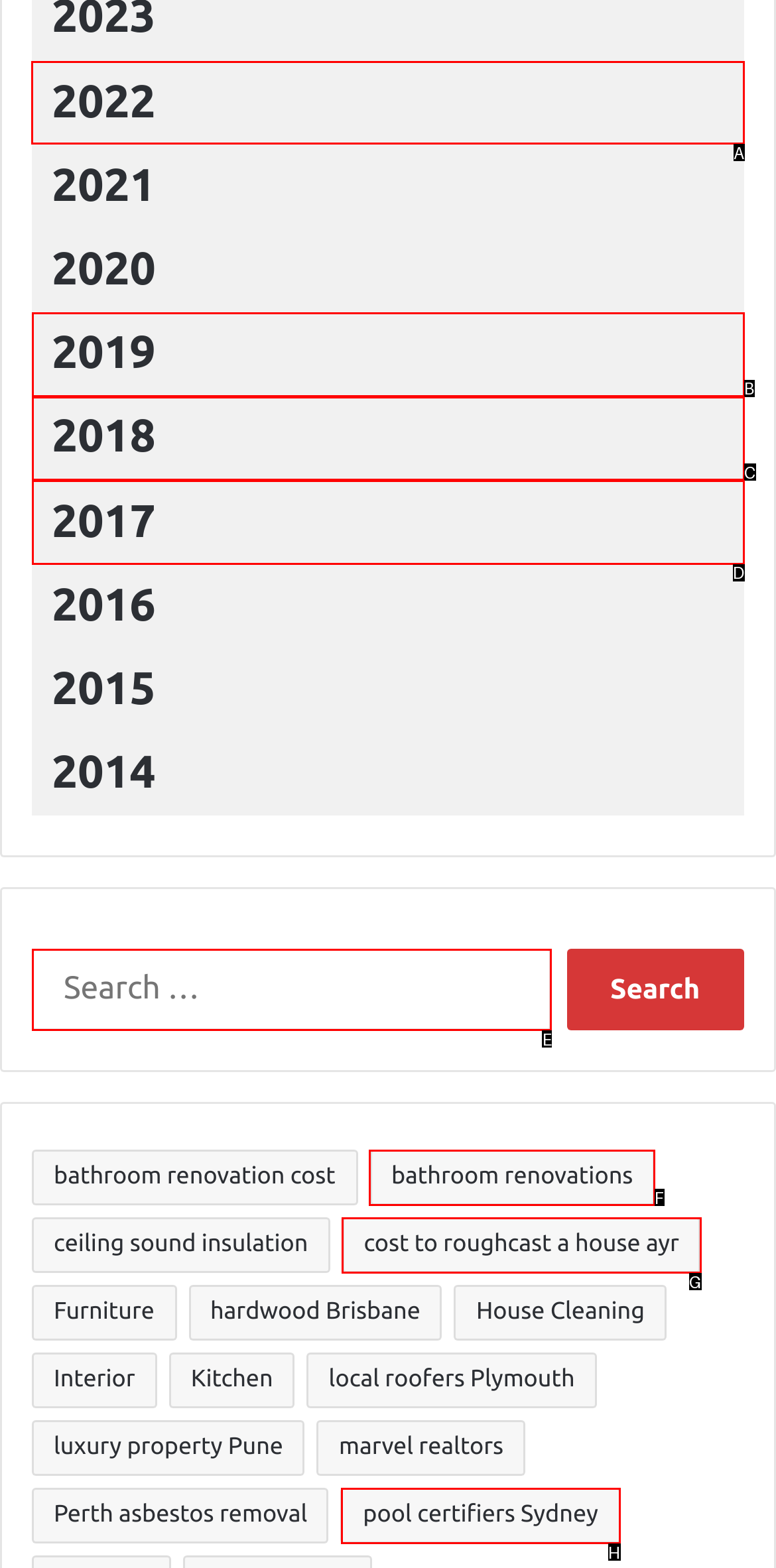Identify the HTML element to click to execute this task: Click on 2022 Respond with the letter corresponding to the proper option.

A